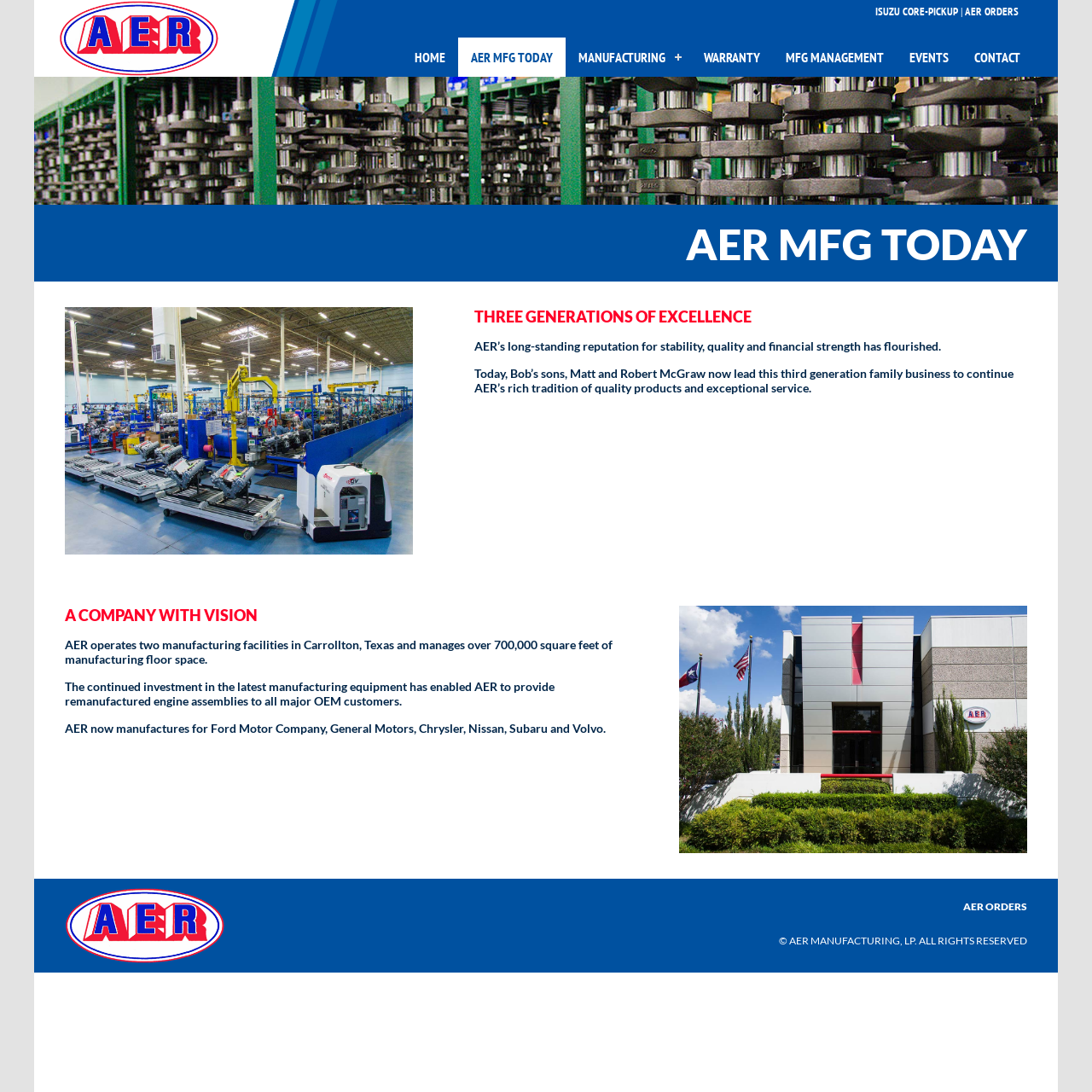What is the total square feet of manufacturing floor space managed by AER?
Look at the image and respond with a single word or a short phrase.

700,000